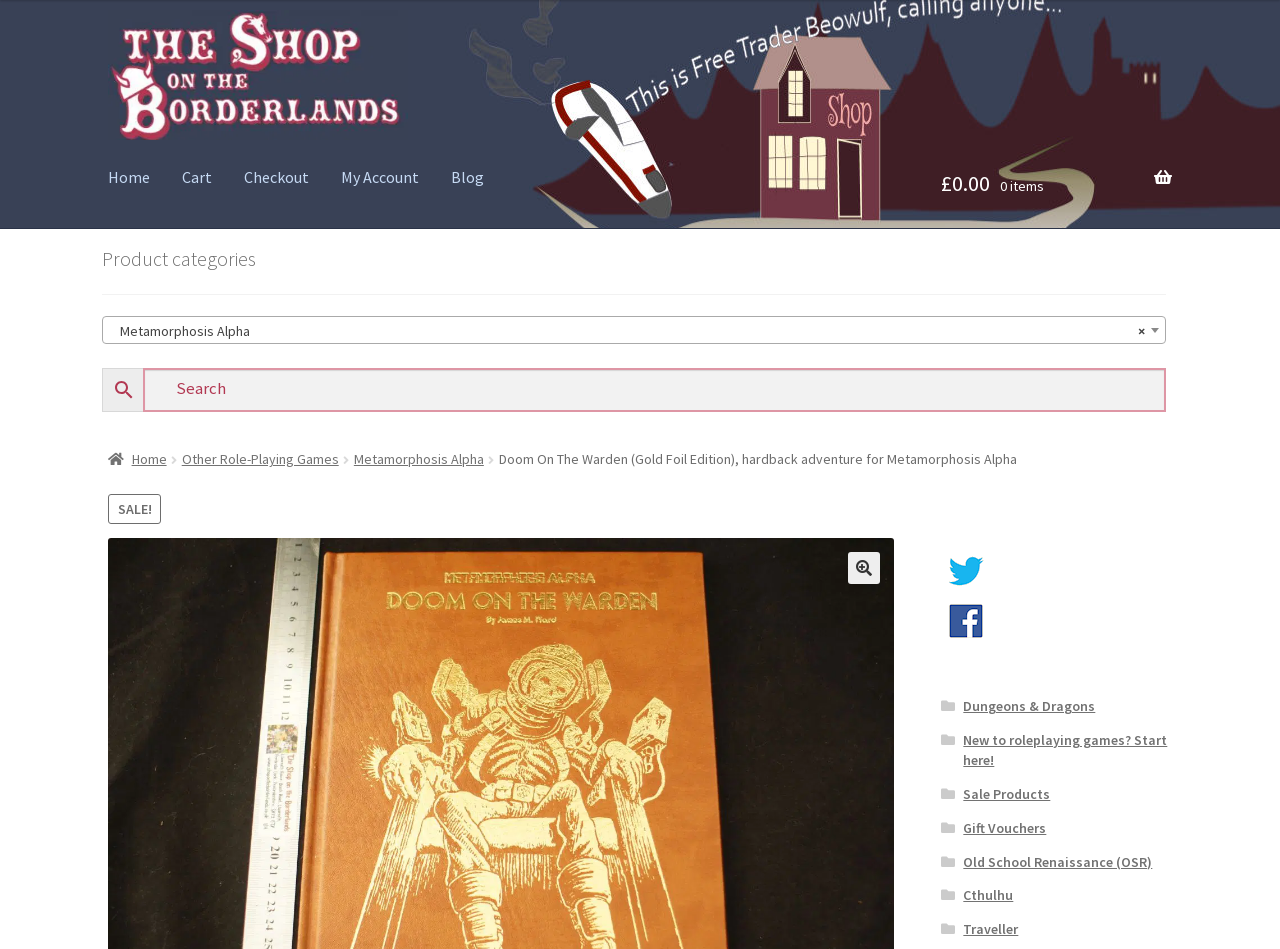Could you specify the bounding box coordinates for the clickable section to complete the following instruction: "Follow Ai on Linkedin"?

None